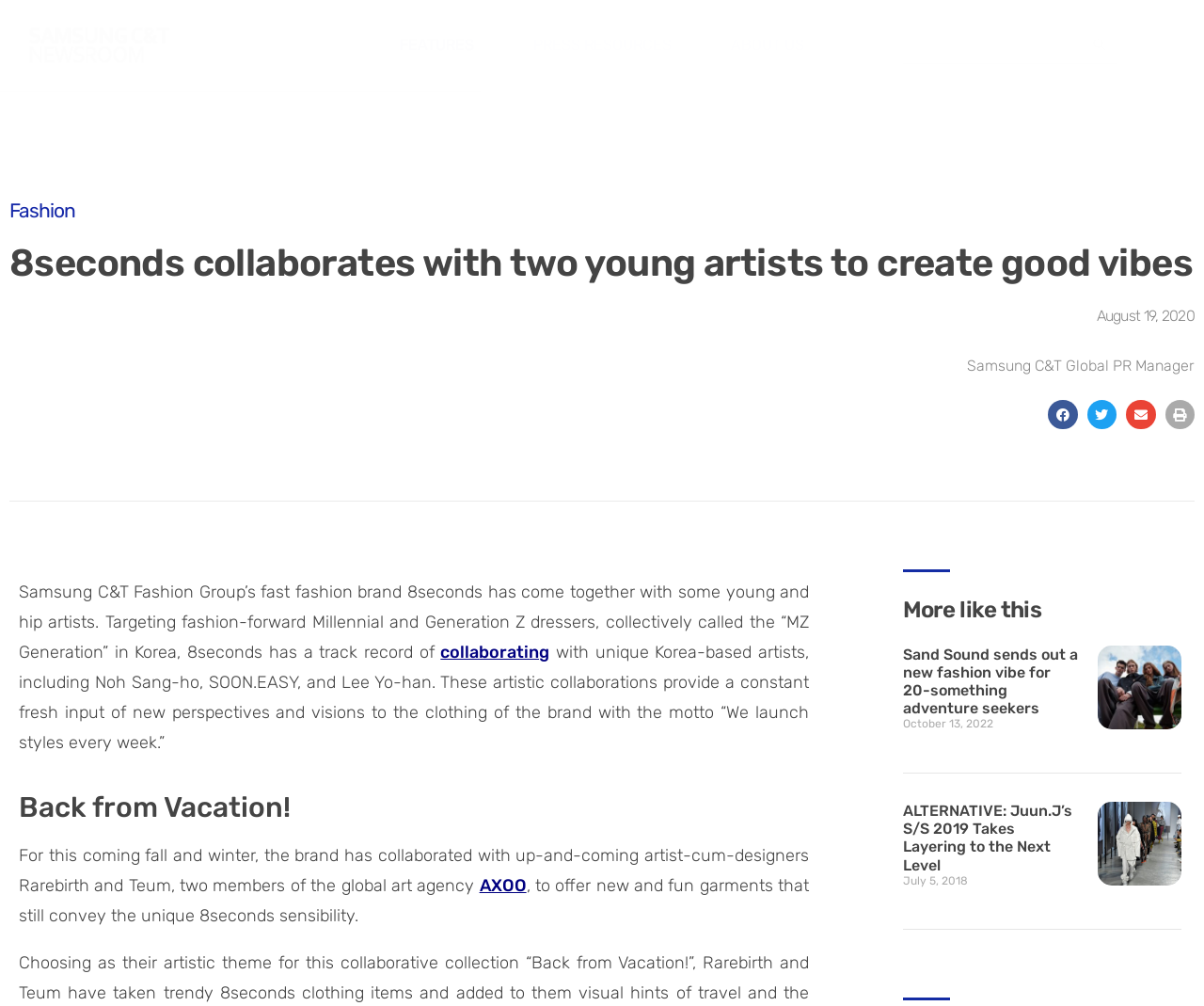Please identify the bounding box coordinates of the element that needs to be clicked to execute the following command: "Search for something". Provide the bounding box using four float numbers between 0 and 1, formatted as [left, top, right, bottom].

[0.75, 0.027, 0.928, 0.064]